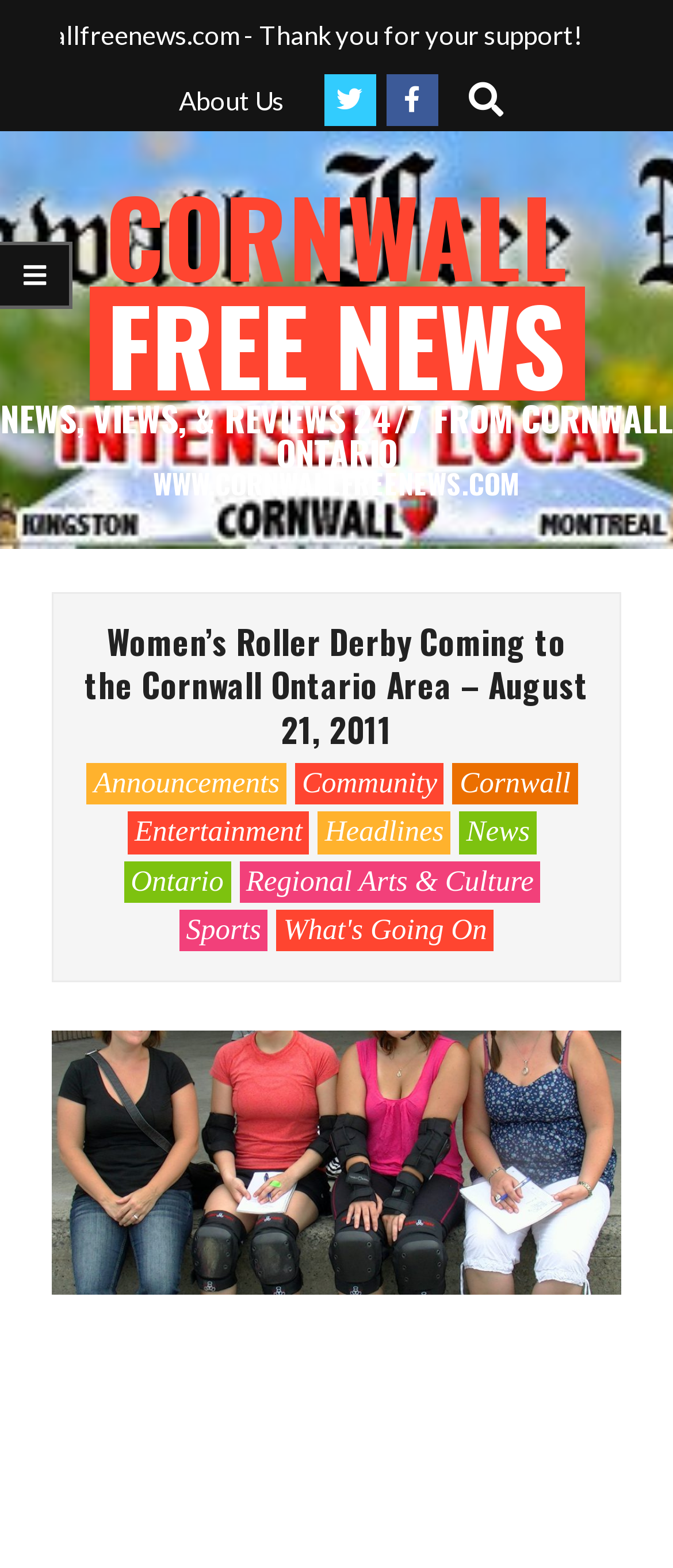Refer to the image and provide an in-depth answer to the question: 
How many sections are there in the news category?

I counted the links under the main heading and found that there are 10 sections in the news category, which are 'Announcements', 'Community', 'Cornwall', 'Entertainment', 'Headlines', 'News', 'Ontario', 'Regional Arts & Culture', 'Sports', and 'What's Going On'.